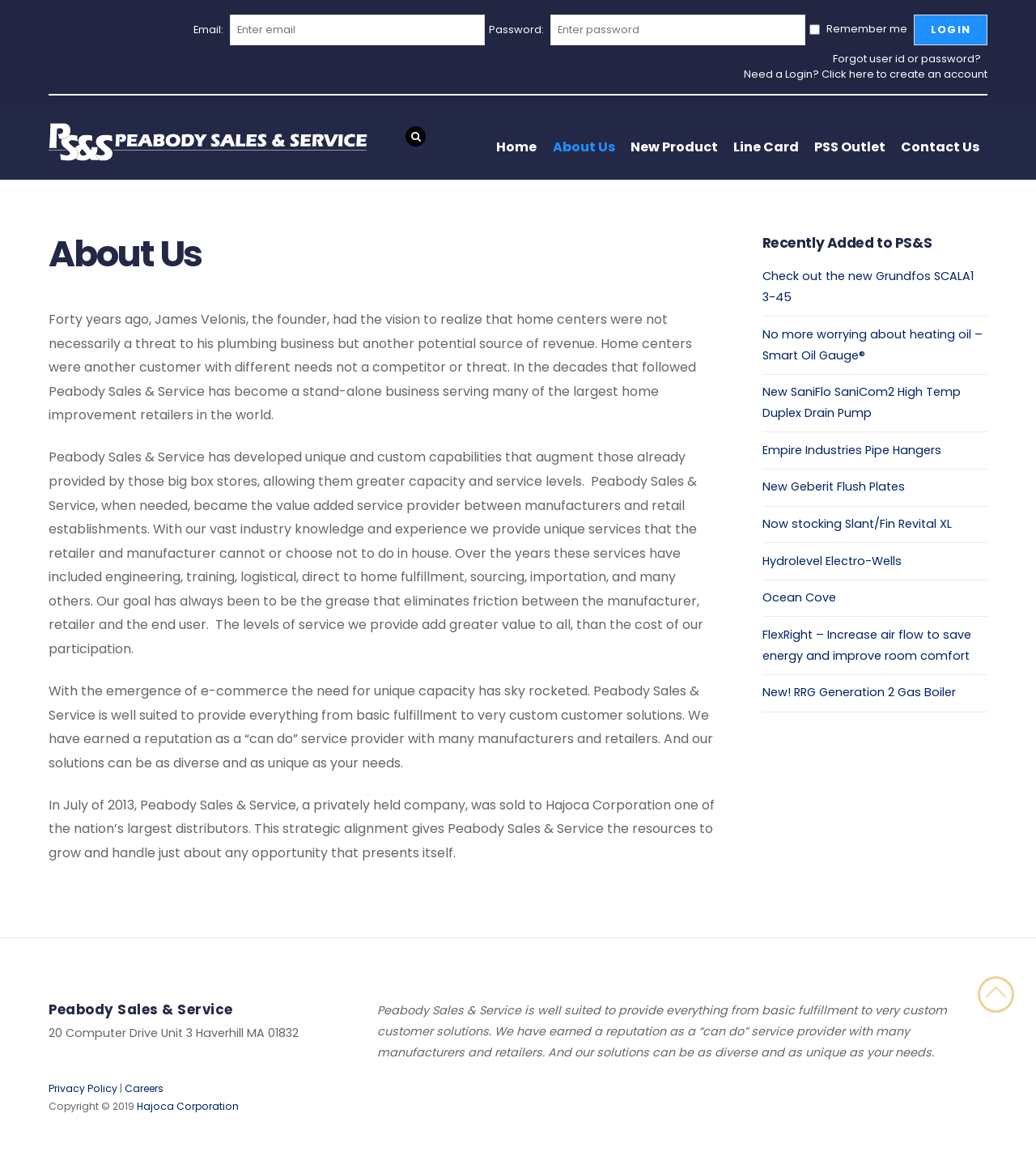Provide your answer in a single word or phrase: 
What is the name of the company's founder?

James Velonis